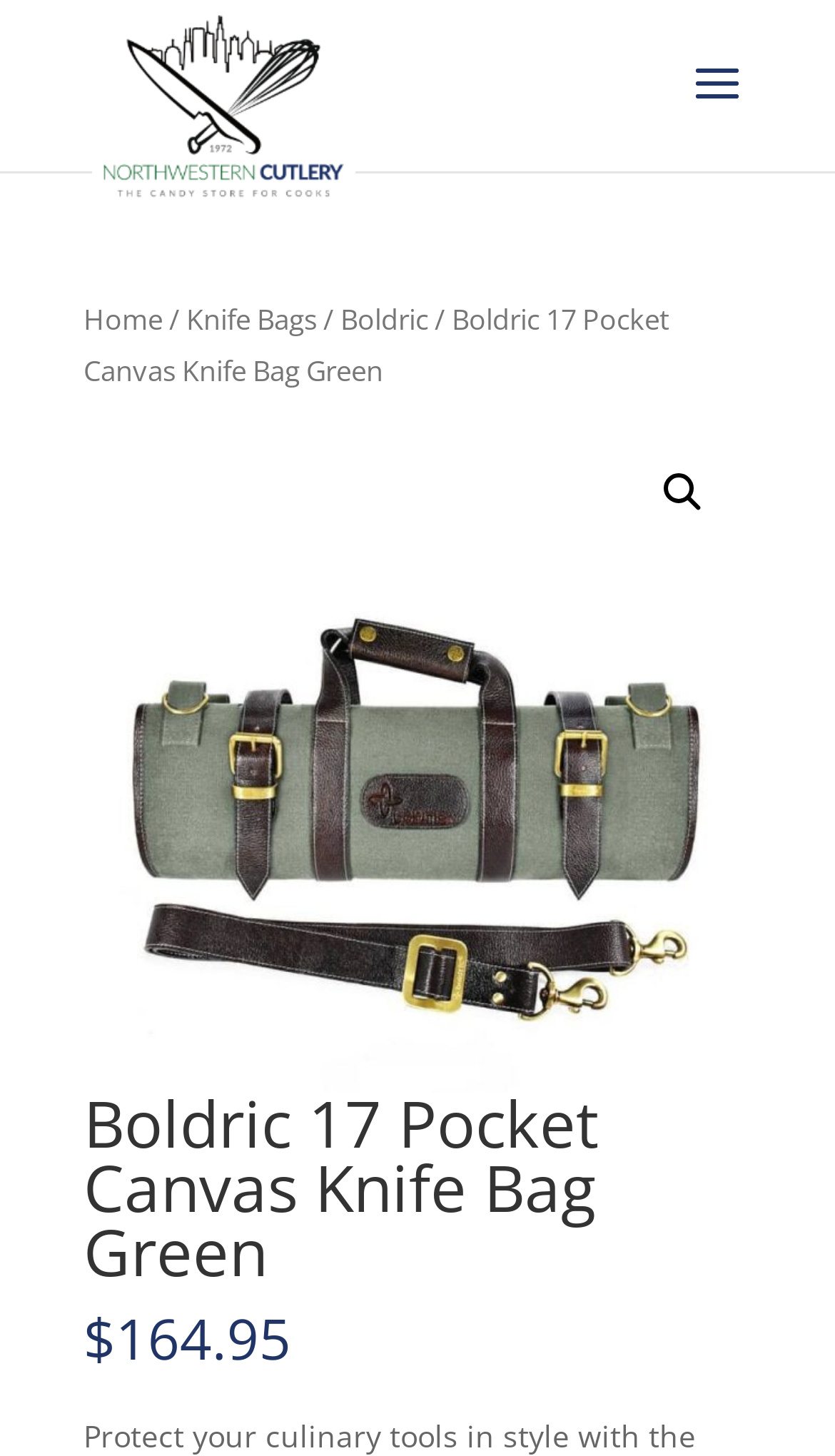How many pockets does the knife bag have?
Offer a detailed and full explanation in response to the question.

I found the answer by examining the text 'Boldric 17 Pocket Canvas Knife Bag Green' which is a heading on the webpage, indicating that the knife bag has 17 pockets.